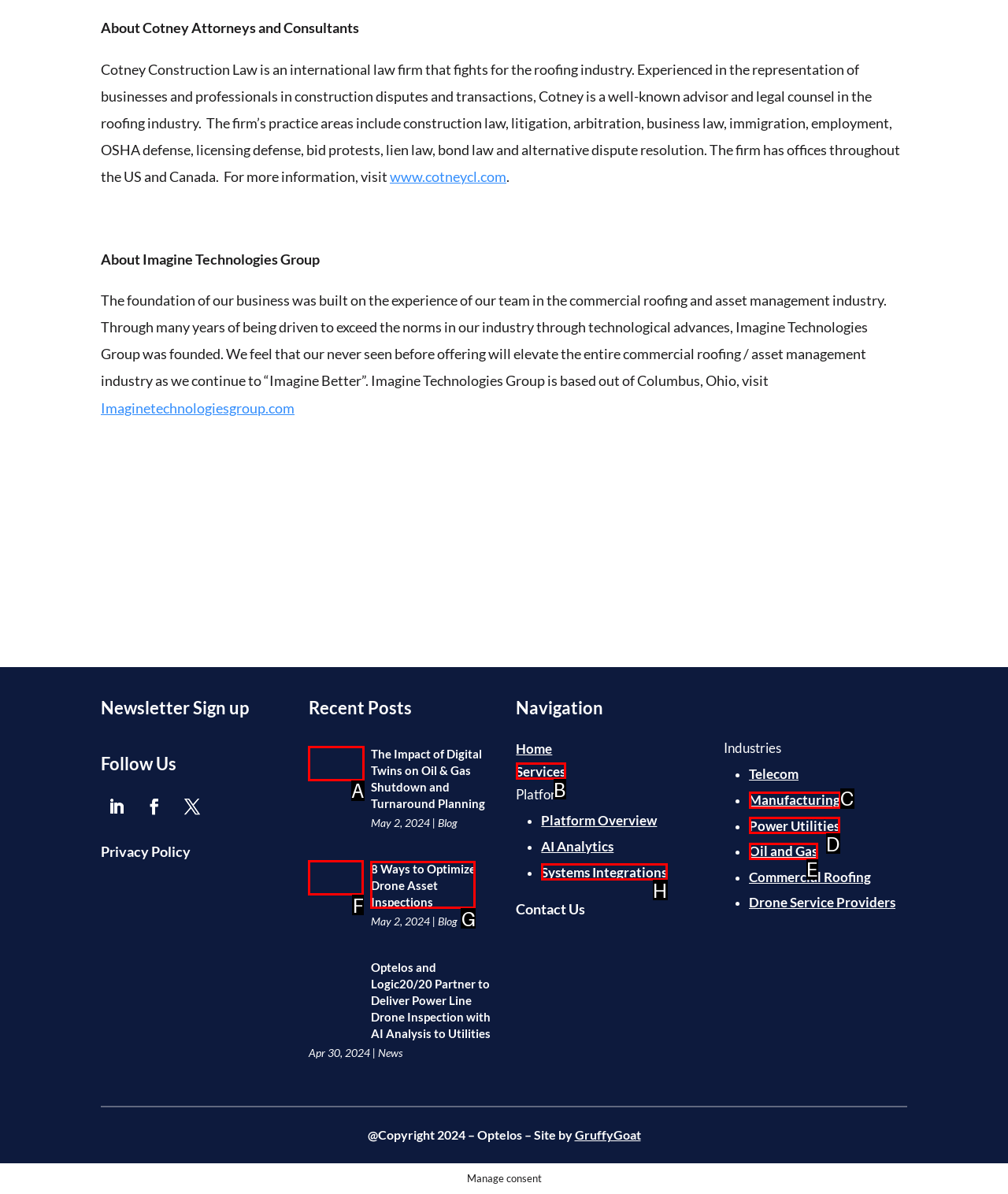To execute the task: View the blog post about digital twins, which one of the highlighted HTML elements should be clicked? Answer with the option's letter from the choices provided.

A